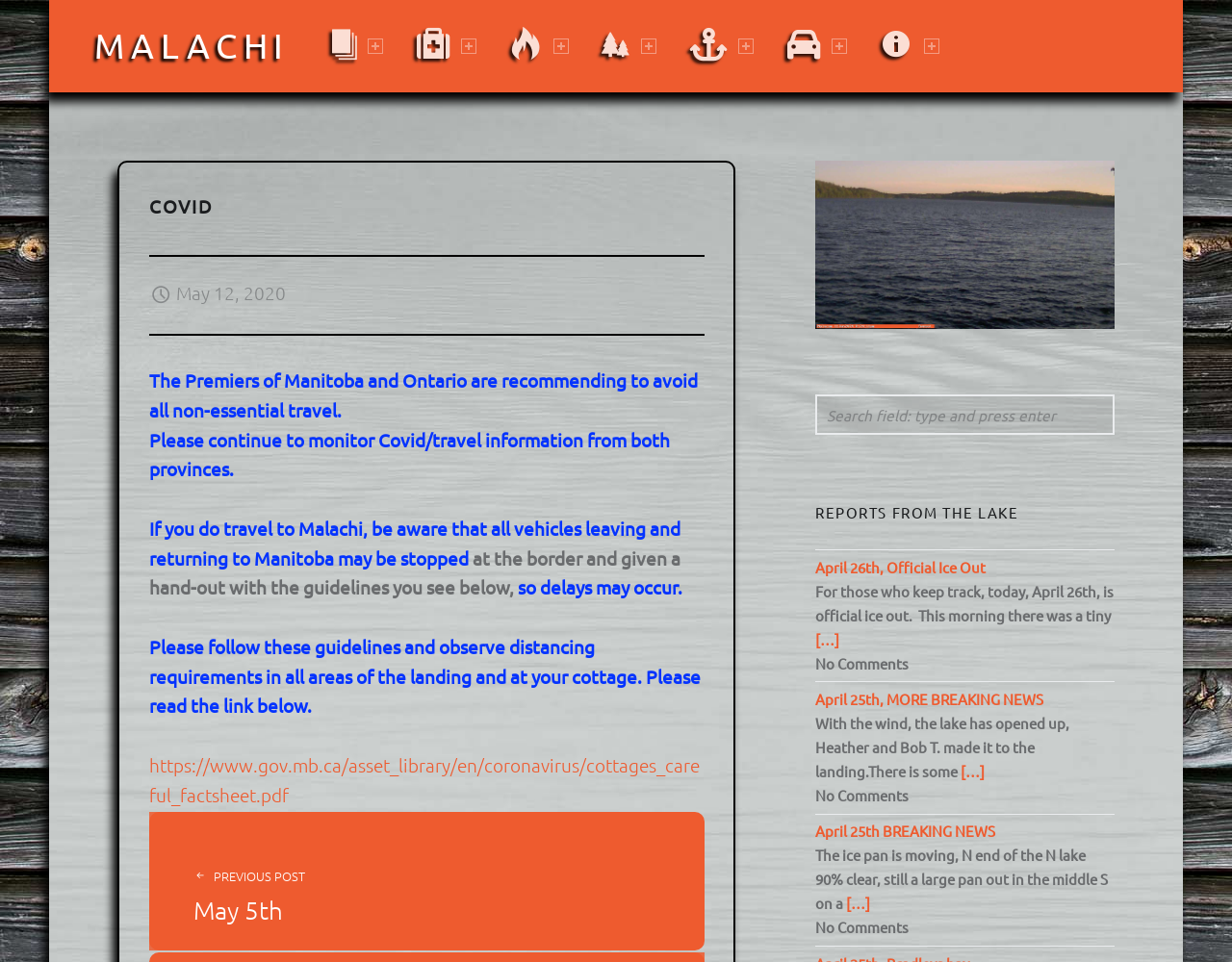Determine the bounding box coordinates of the area to click in order to meet this instruction: "Read the report from the lake on April 26th".

[0.662, 0.58, 0.8, 0.599]